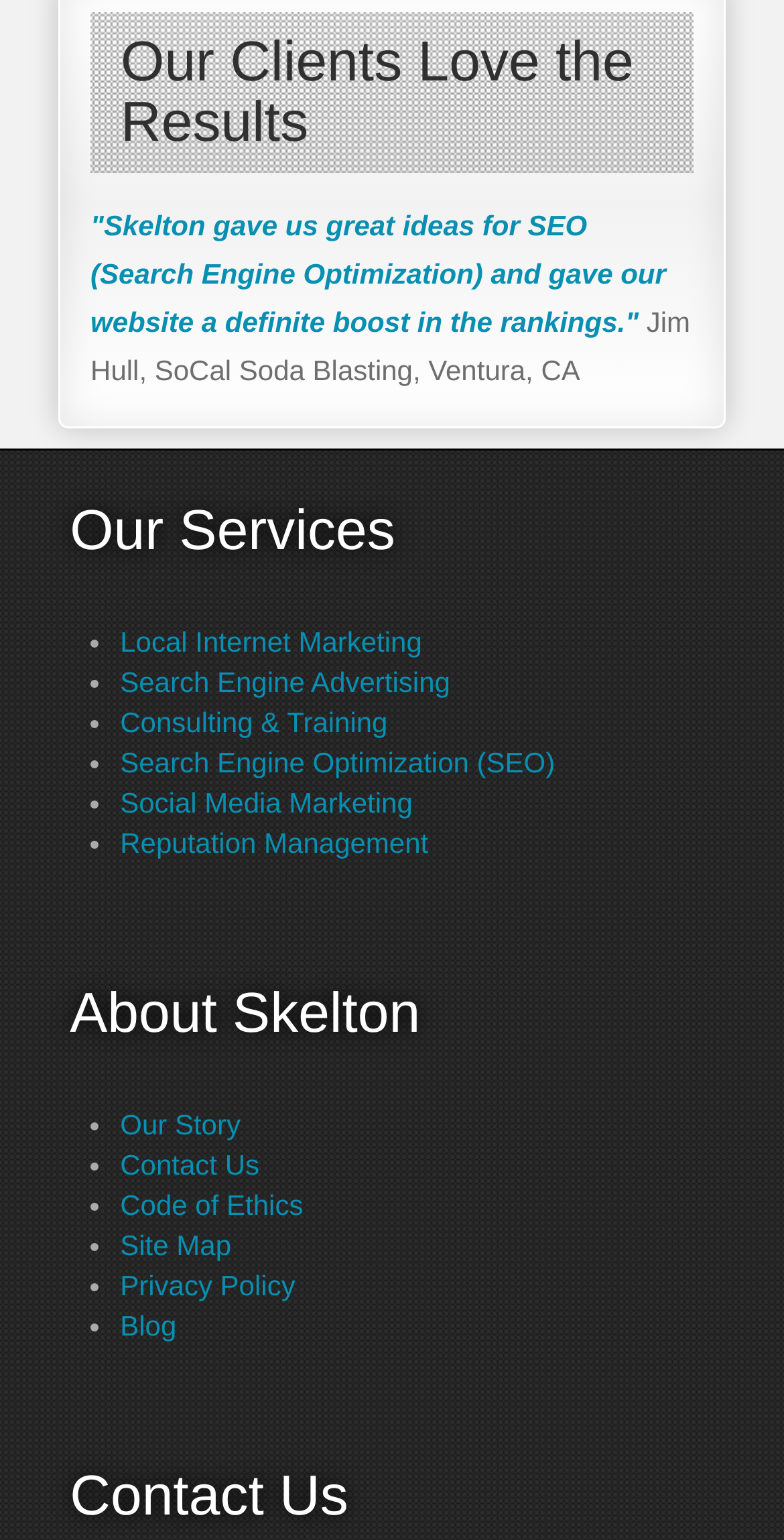Find and provide the bounding box coordinates for the UI element described here: "Search Engine Optimization (SEO)". The coordinates should be given as four float numbers between 0 and 1: [left, top, right, bottom].

[0.153, 0.484, 0.708, 0.505]